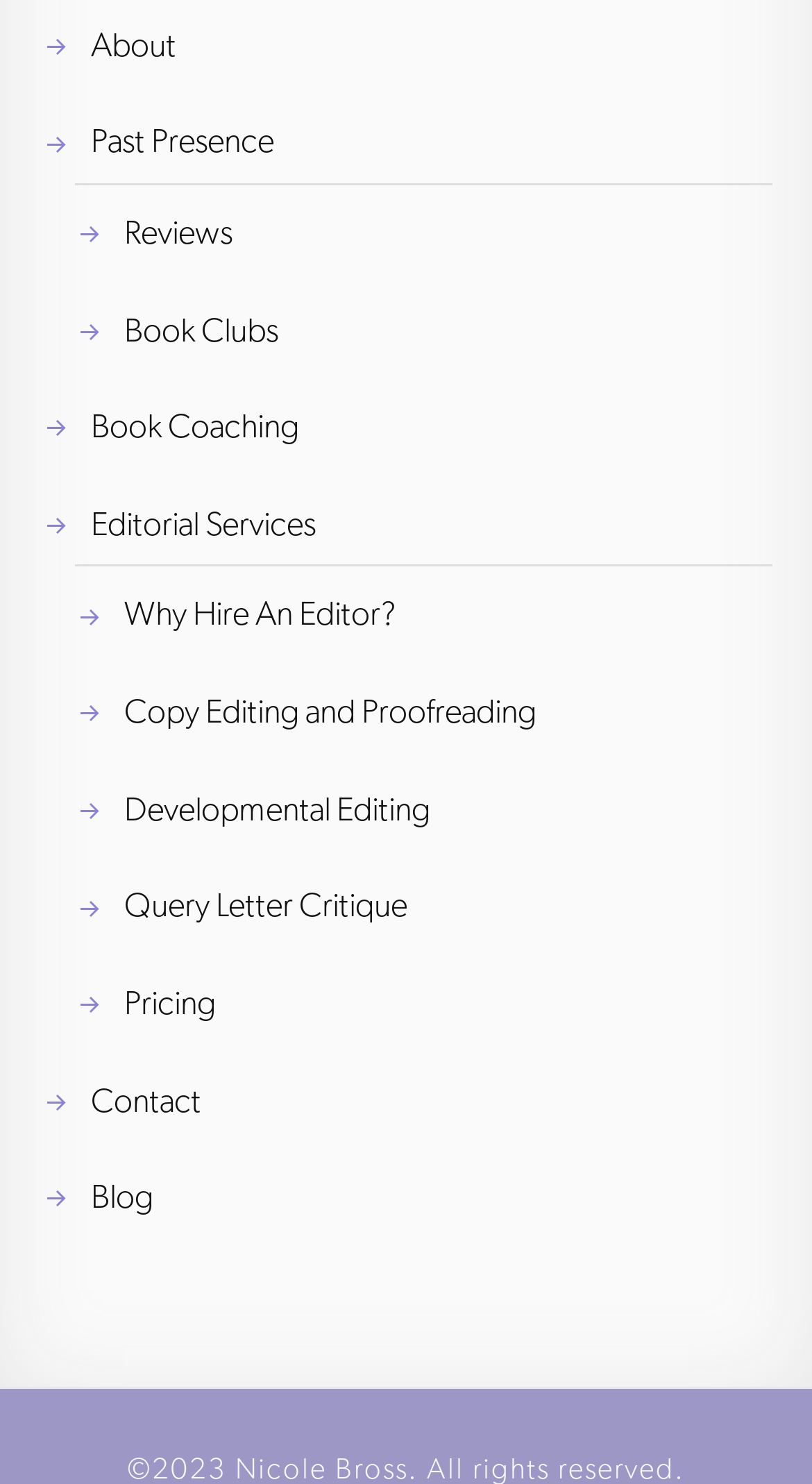Determine the bounding box coordinates for the region that must be clicked to execute the following instruction: "go to About page".

[0.112, 0.016, 0.217, 0.043]